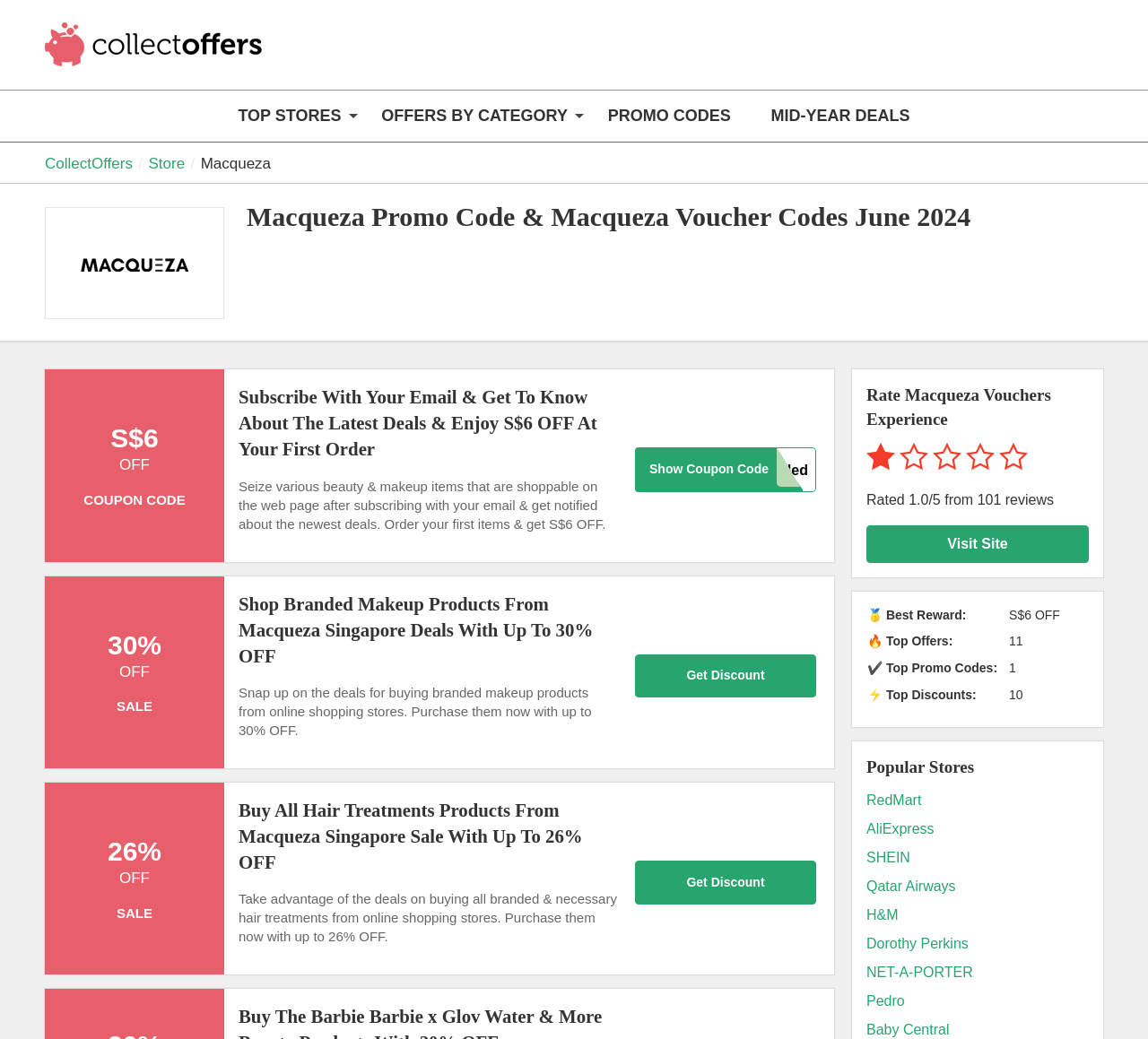Show the bounding box coordinates of the region that should be clicked to follow the instruction: "Get S$6 OFF coupon code."

[0.566, 0.445, 0.67, 0.458]